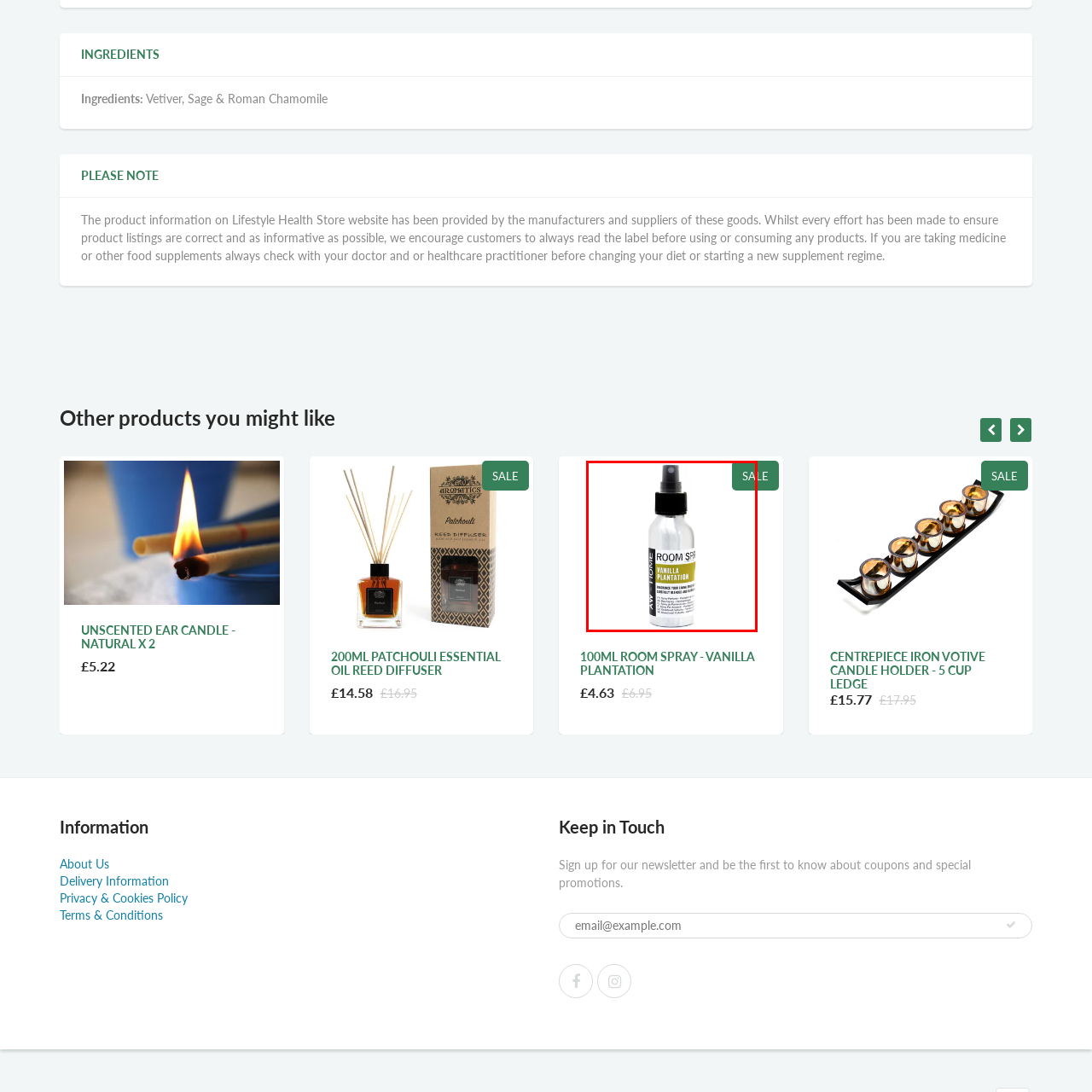What is the design aesthetic of the room spray?
Analyze the visual elements found in the red bounding box and provide a detailed answer to the question, using the information depicted in the image.

The design of the room spray features a modern and minimalist aesthetic, which is evident from the sleek silver bottle and the simple labeling. This design style is characterized by clean lines, minimal ornamentation, and an emphasis on functionality.